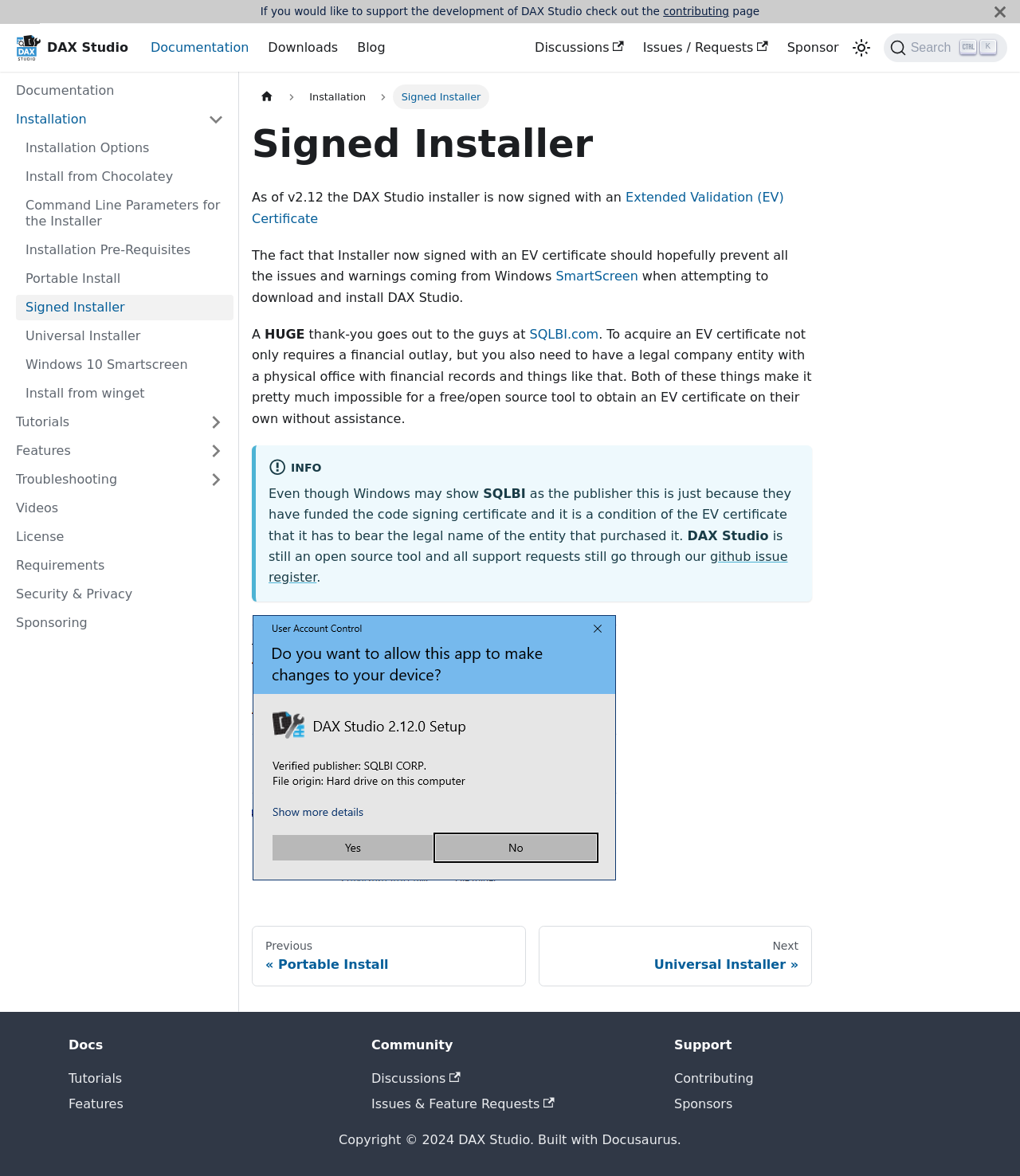Find and specify the bounding box coordinates that correspond to the clickable region for the instruction: "Go to 'Documentation'".

[0.138, 0.029, 0.253, 0.052]